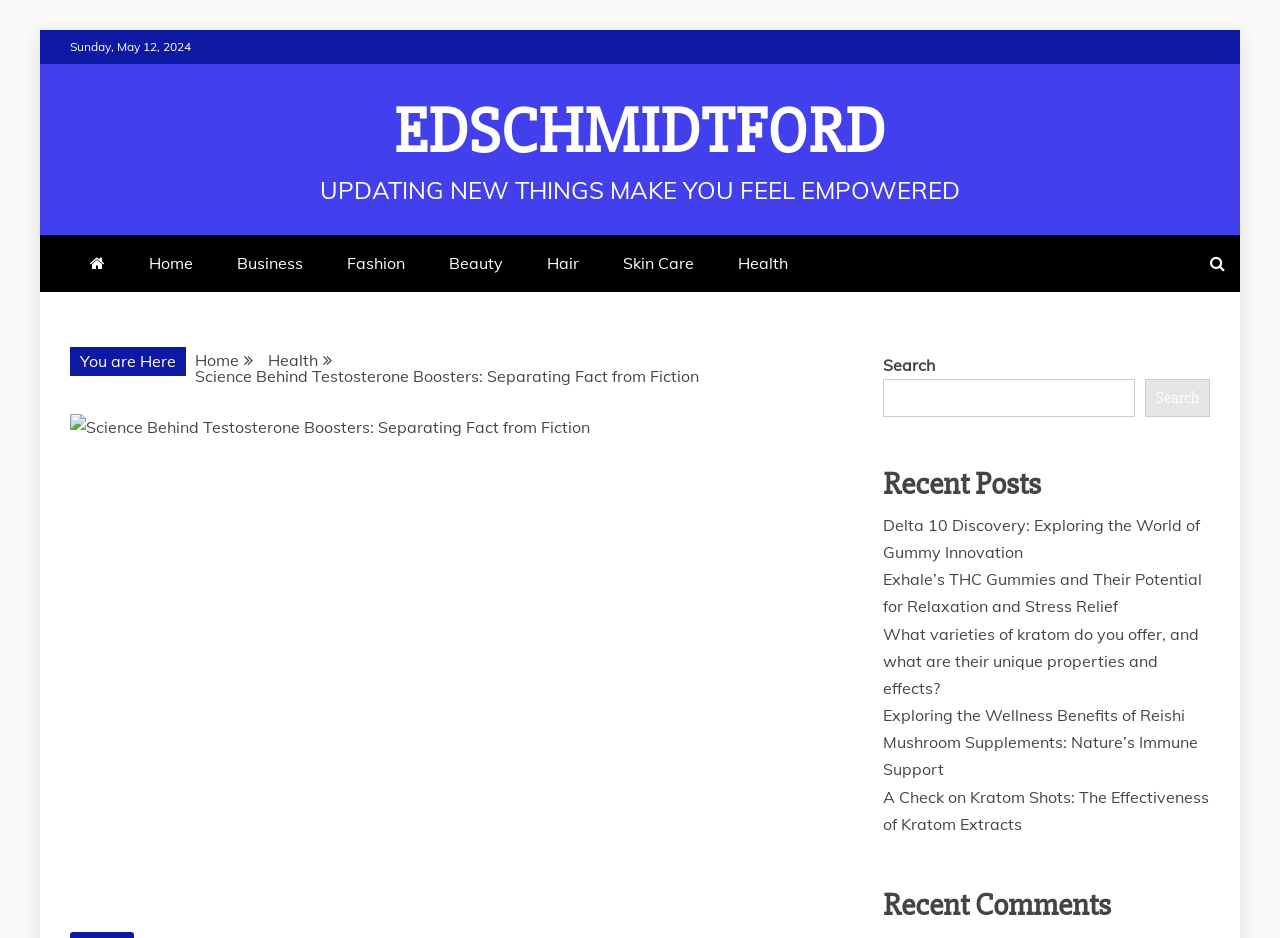Specify the bounding box coordinates for the region that must be clicked to perform the given instruction: "Read the 'Delta 10 Discovery: Exploring the World of Gummy Innovation' article".

[0.69, 0.549, 0.938, 0.599]